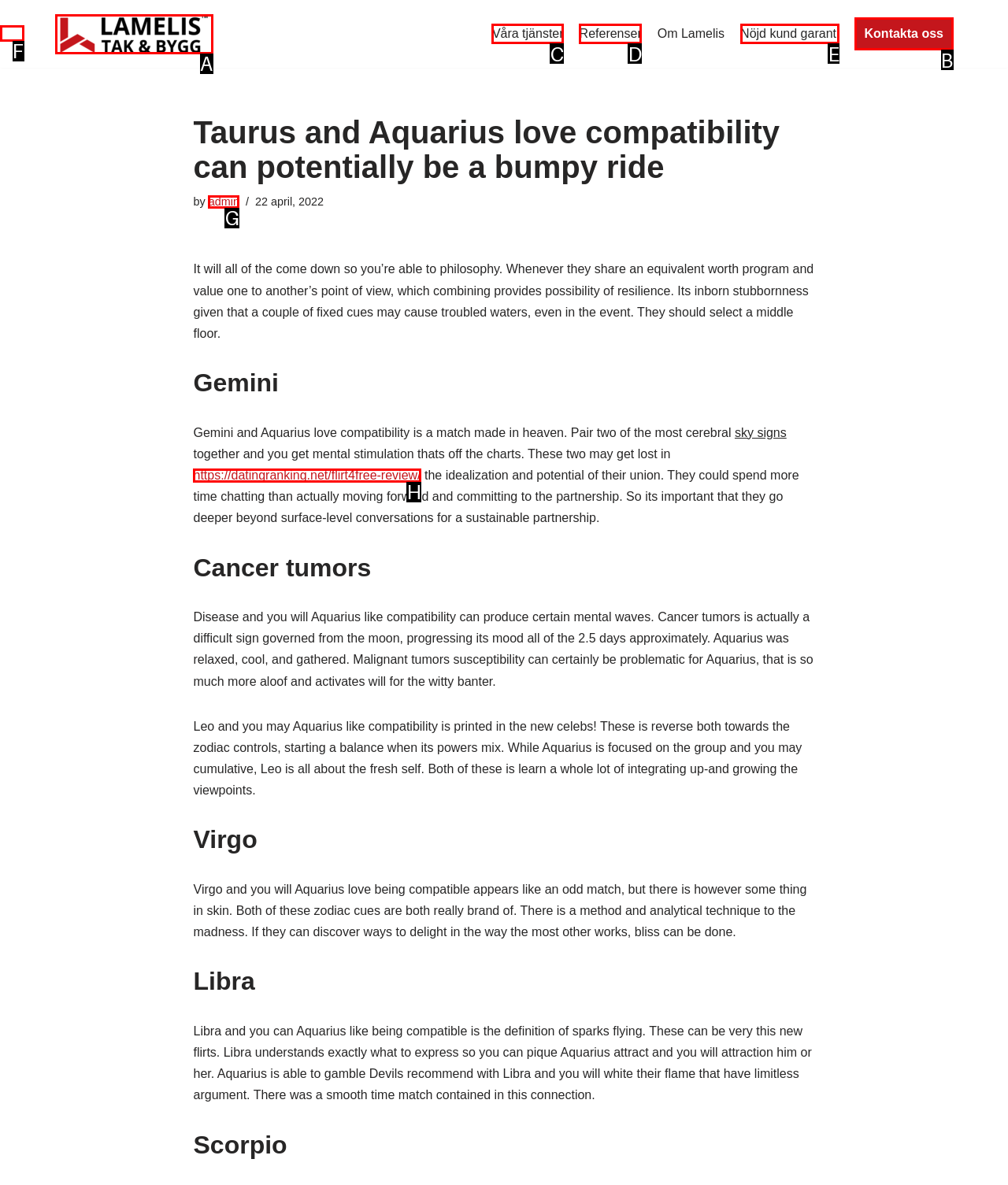Select the right option to accomplish this task: Click on the 'Våra tjänster' link. Reply with the letter corresponding to the correct UI element.

C